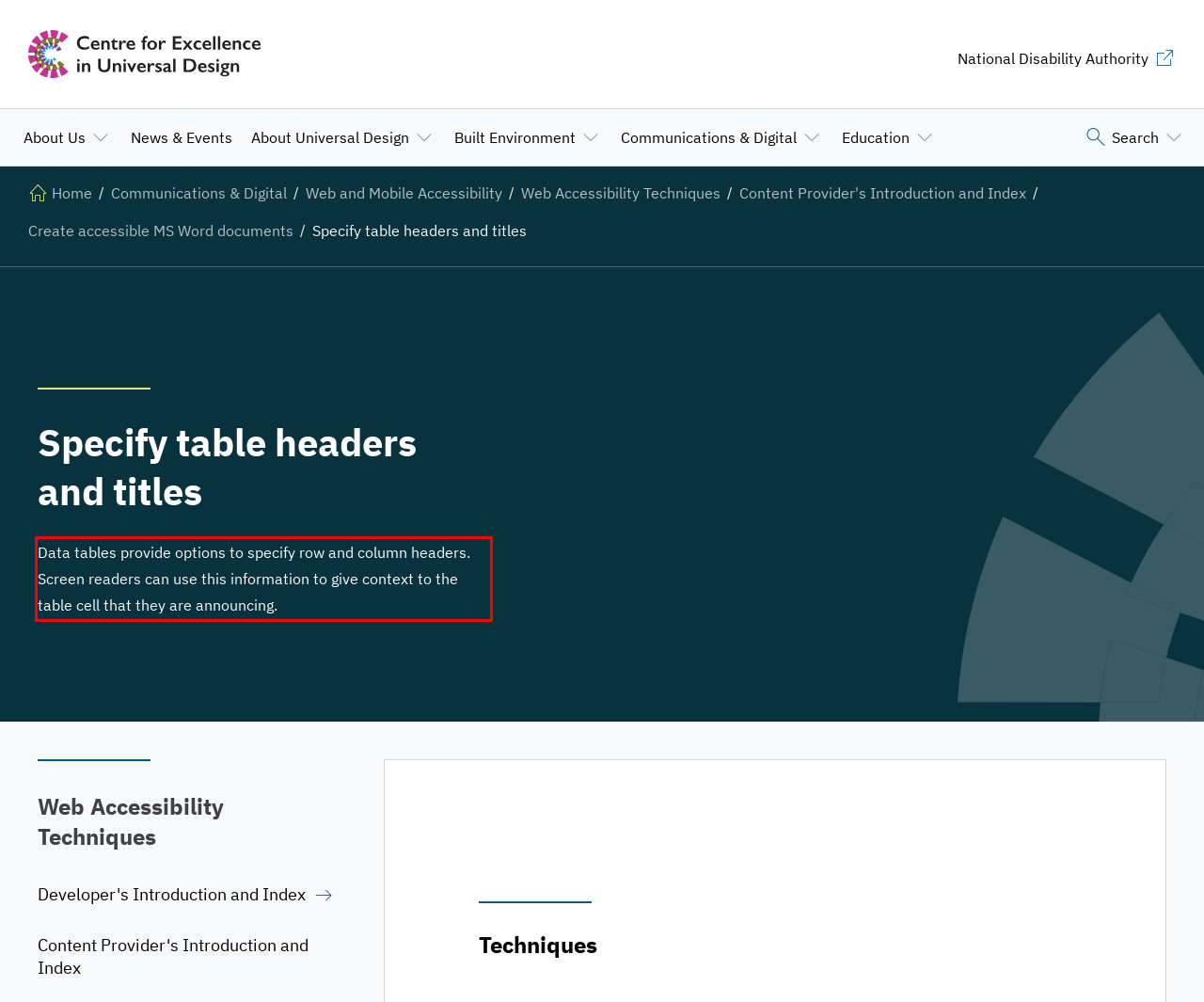Please extract the text content within the red bounding box on the webpage screenshot using OCR.

Data tables provide options to specify row and column headers. Screen readers can use this information to give context to the table cell that they are announcing.